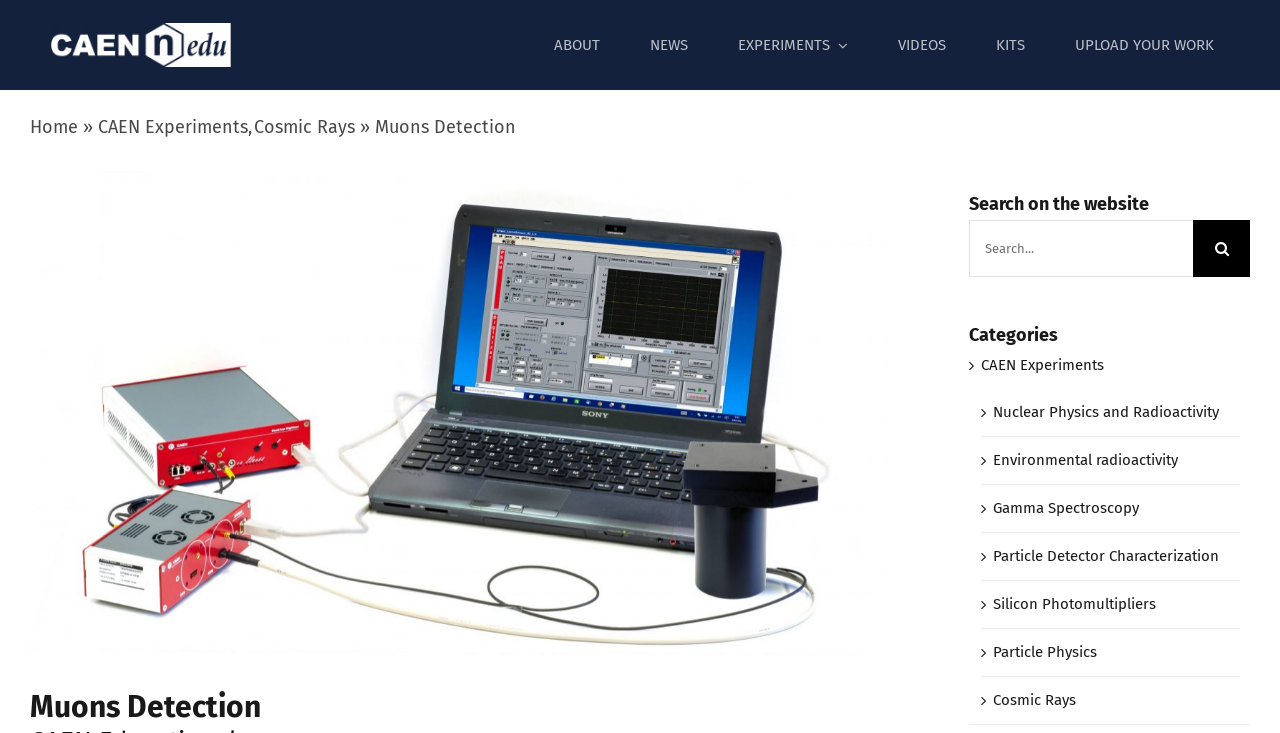Indicate the bounding box coordinates of the clickable region to achieve the following instruction: "View the CAEN Experiments category."

[0.767, 0.486, 0.863, 0.51]